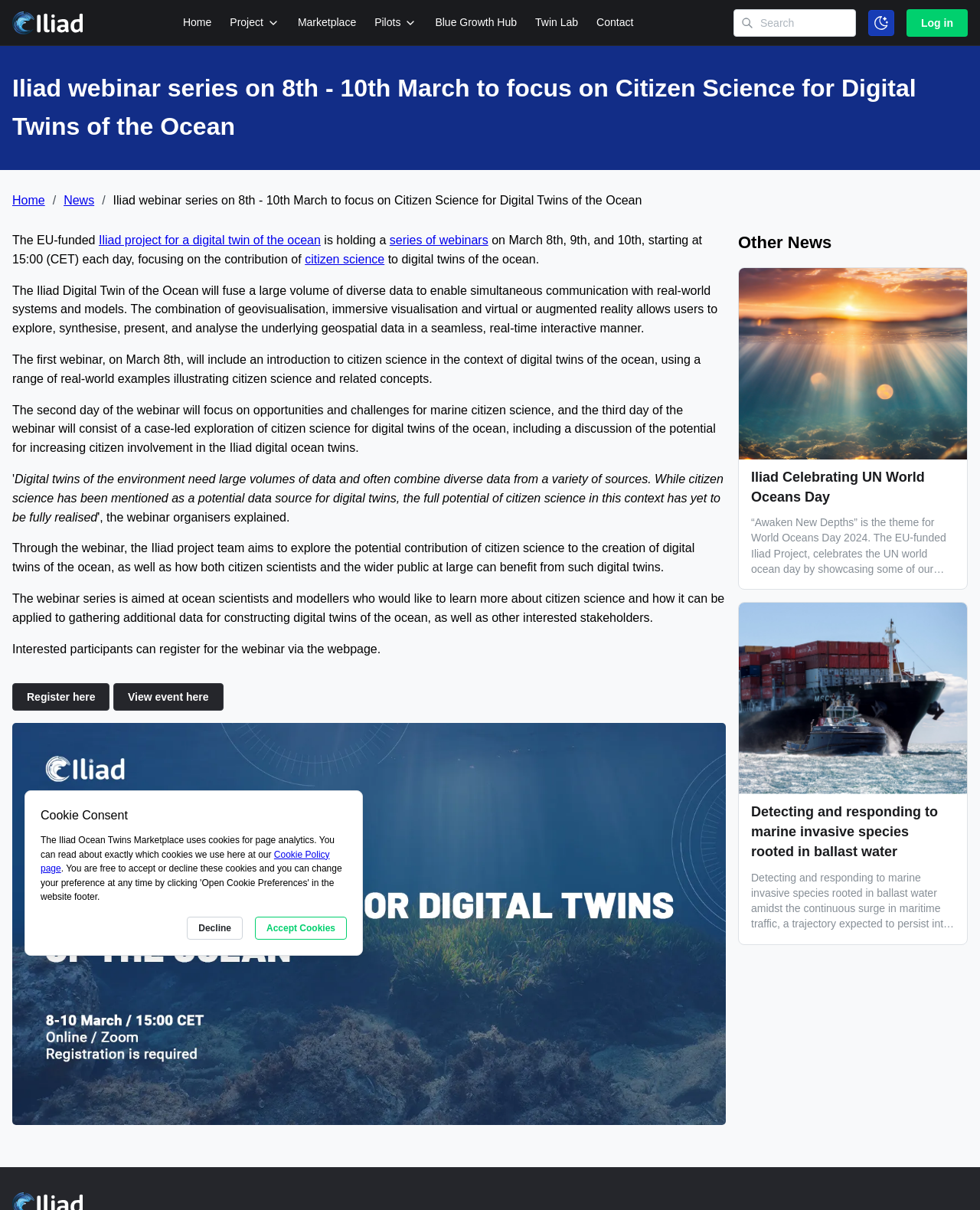How can interested participants register for the webinar?
Using the visual information, reply with a single word or short phrase.

Via the webpage